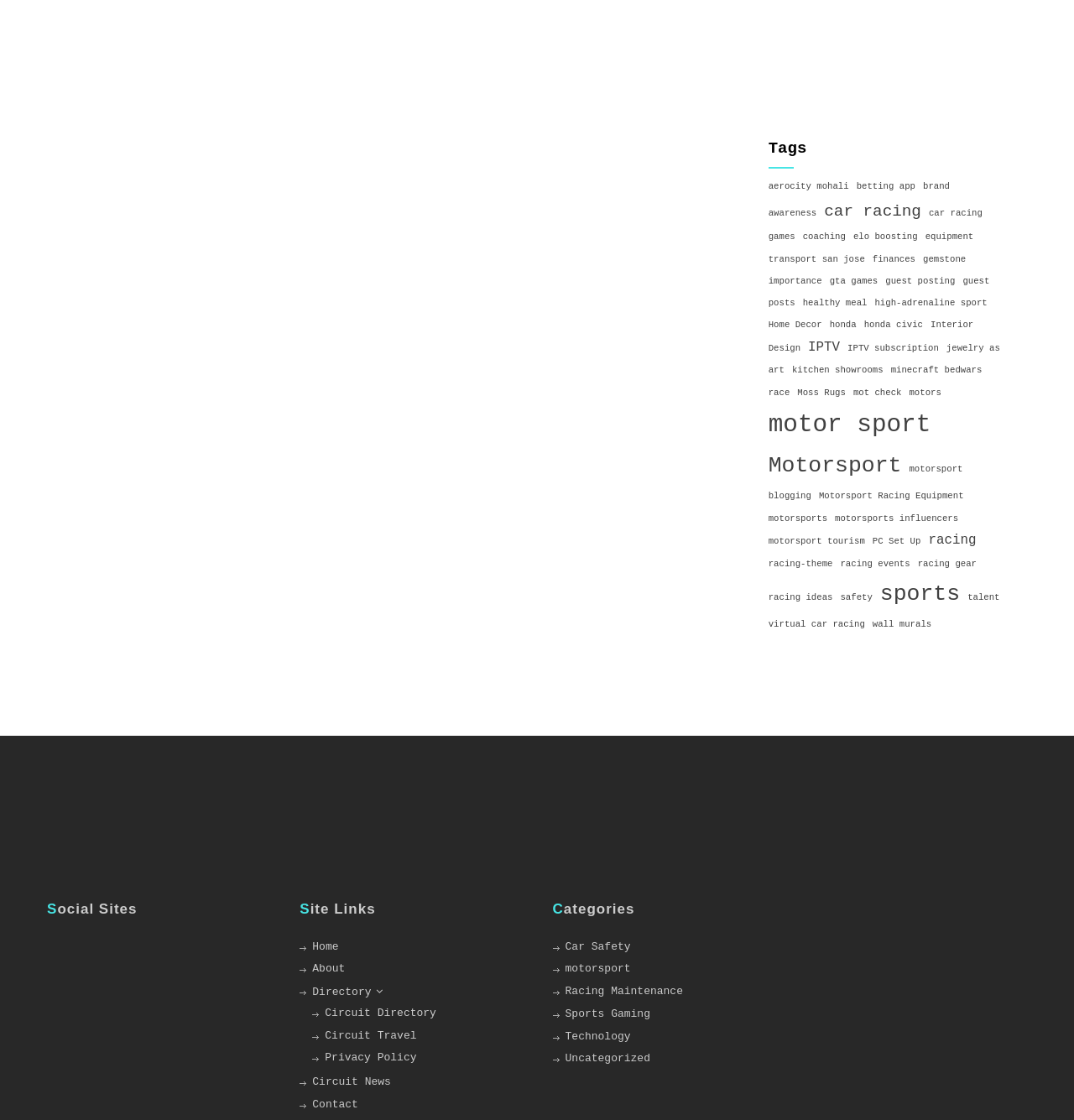Locate the bounding box coordinates of the item that should be clicked to fulfill the instruction: "Explore 'Car Safety' category".

[0.526, 0.839, 0.587, 0.851]